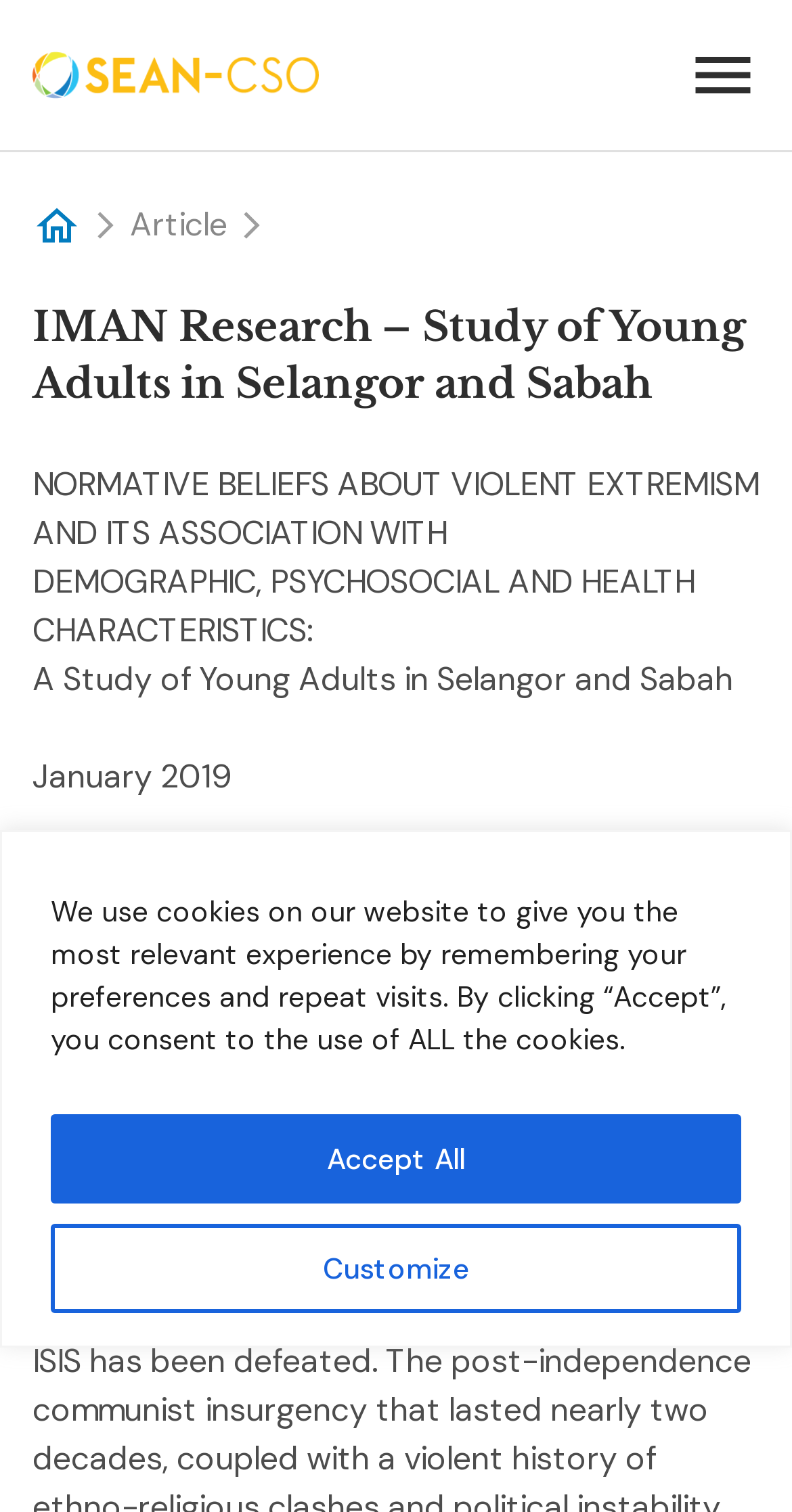What is the topic of the study?
Please answer using one word or phrase, based on the screenshot.

Violent extremism